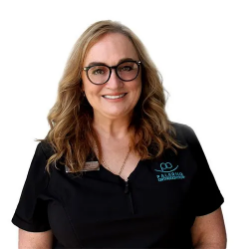How many years has Kelli been a dental professional?
Carefully examine the image and provide a detailed answer to the question.

The caption states that Kelli has been a committed dental professional for over 20 years, indicating her extensive experience in the field.